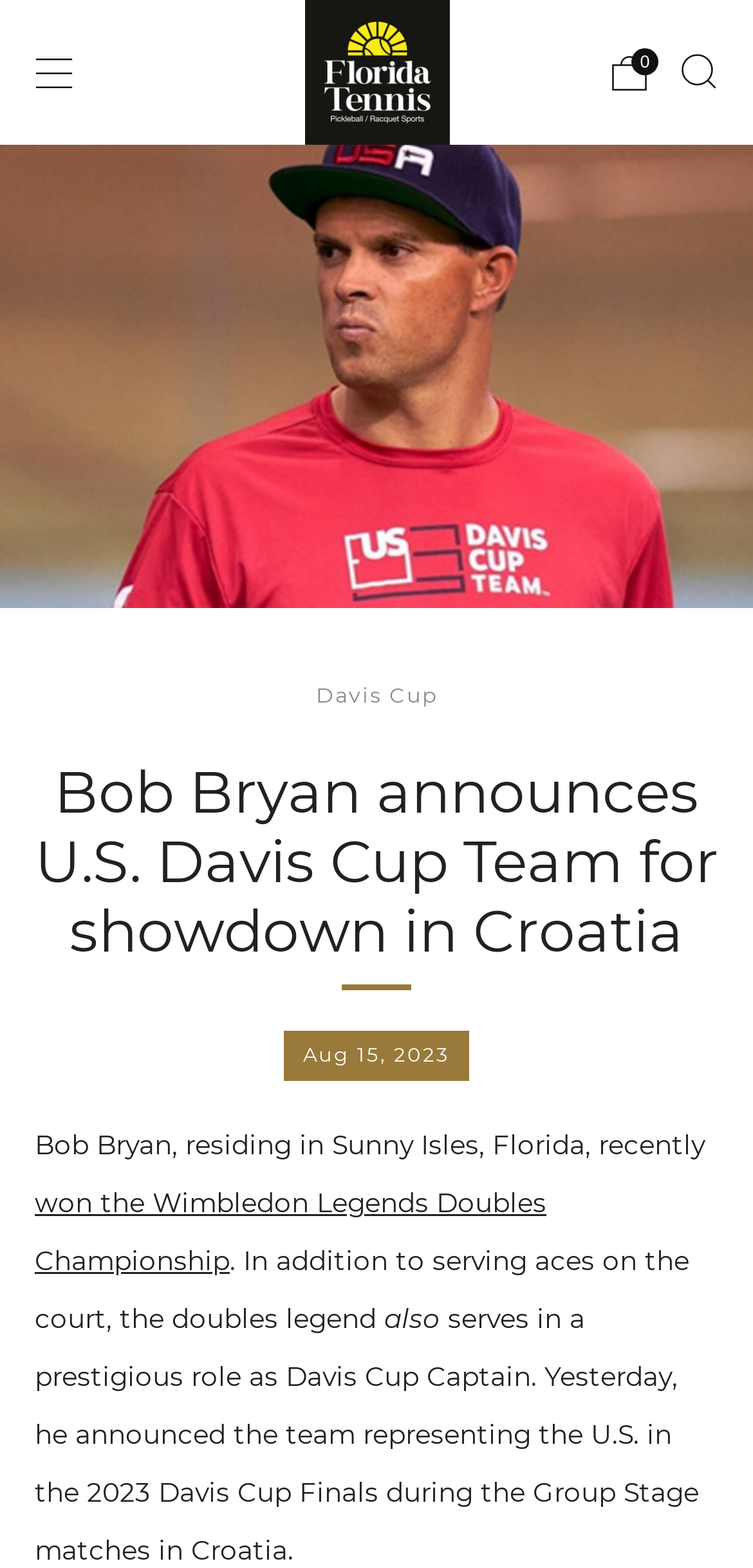Please determine the bounding box coordinates for the element with the description: "0".

[0.81, 0.034, 0.862, 0.058]